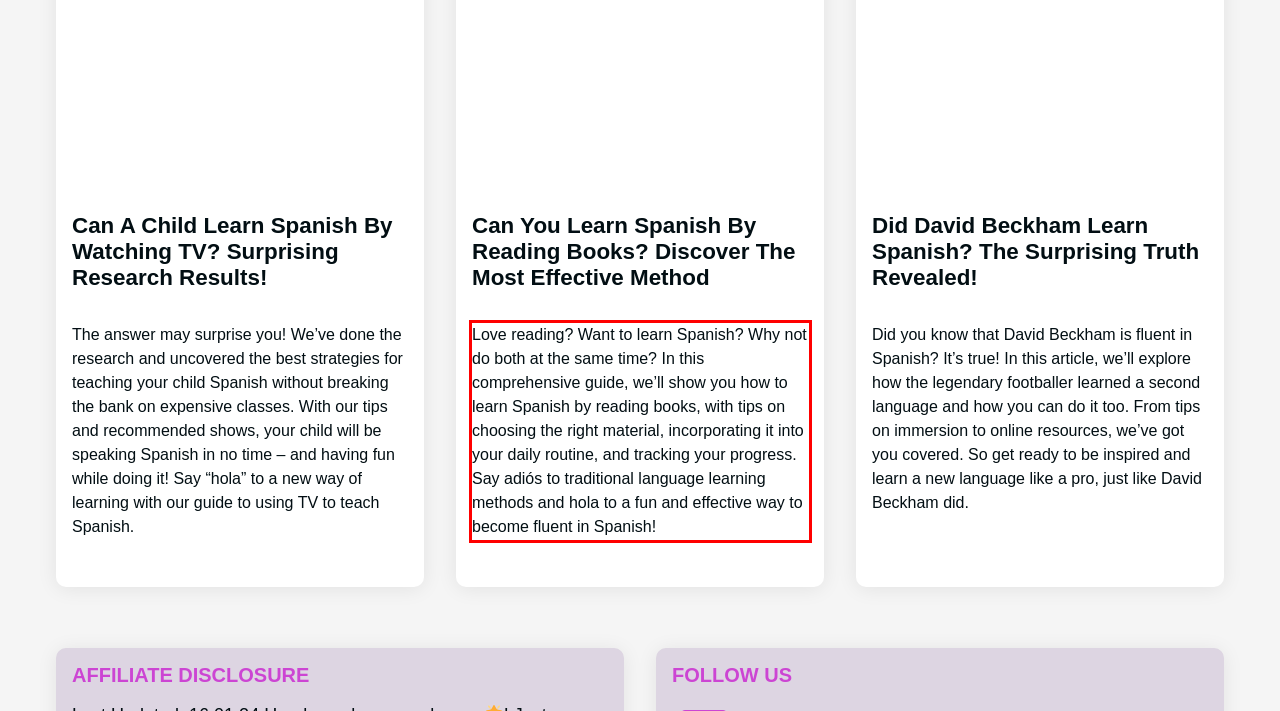Your task is to recognize and extract the text content from the UI element enclosed in the red bounding box on the webpage screenshot.

Love reading? Want to learn Spanish? Why not do both at the same time? In this comprehensive guide, we’ll show you how to learn Spanish by reading books, with tips on choosing the right material, incorporating it into your daily routine, and tracking your progress. Say adiós to traditional language learning methods and hola to a fun and effective way to become fluent in Spanish!